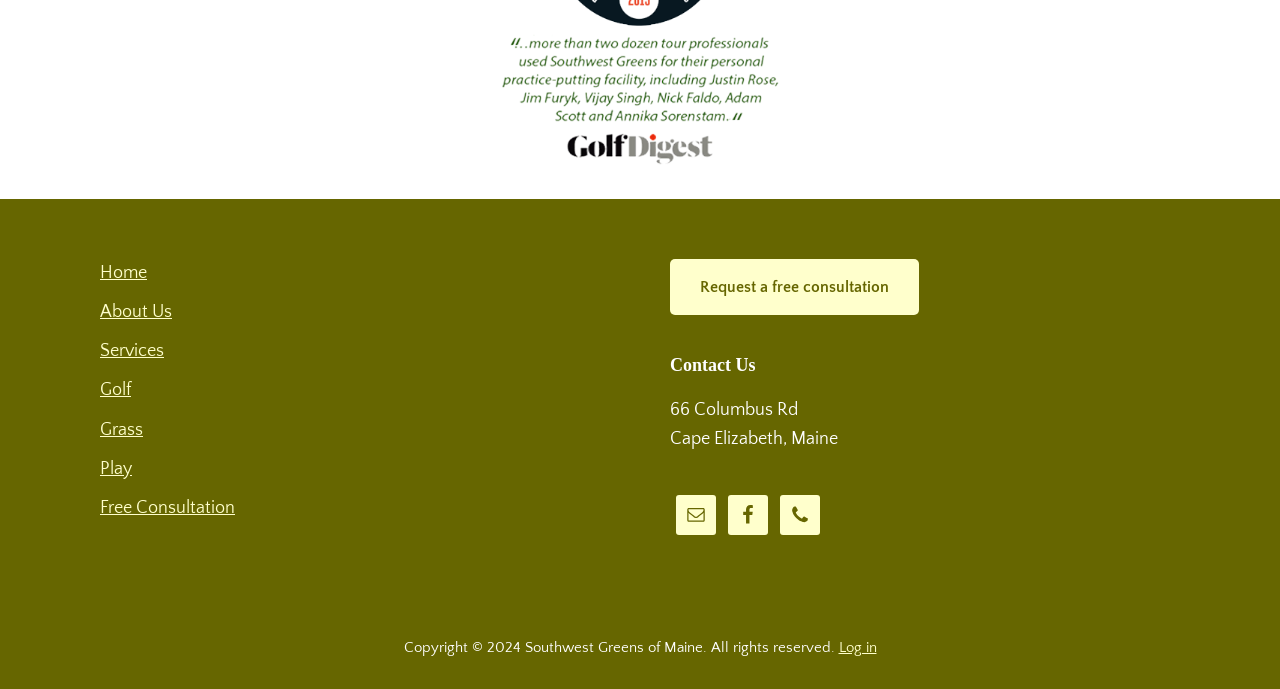Please reply to the following question using a single word or phrase: 
What is the copyright information on this webpage?

Copyright 2024 Southwest Greens of Maine